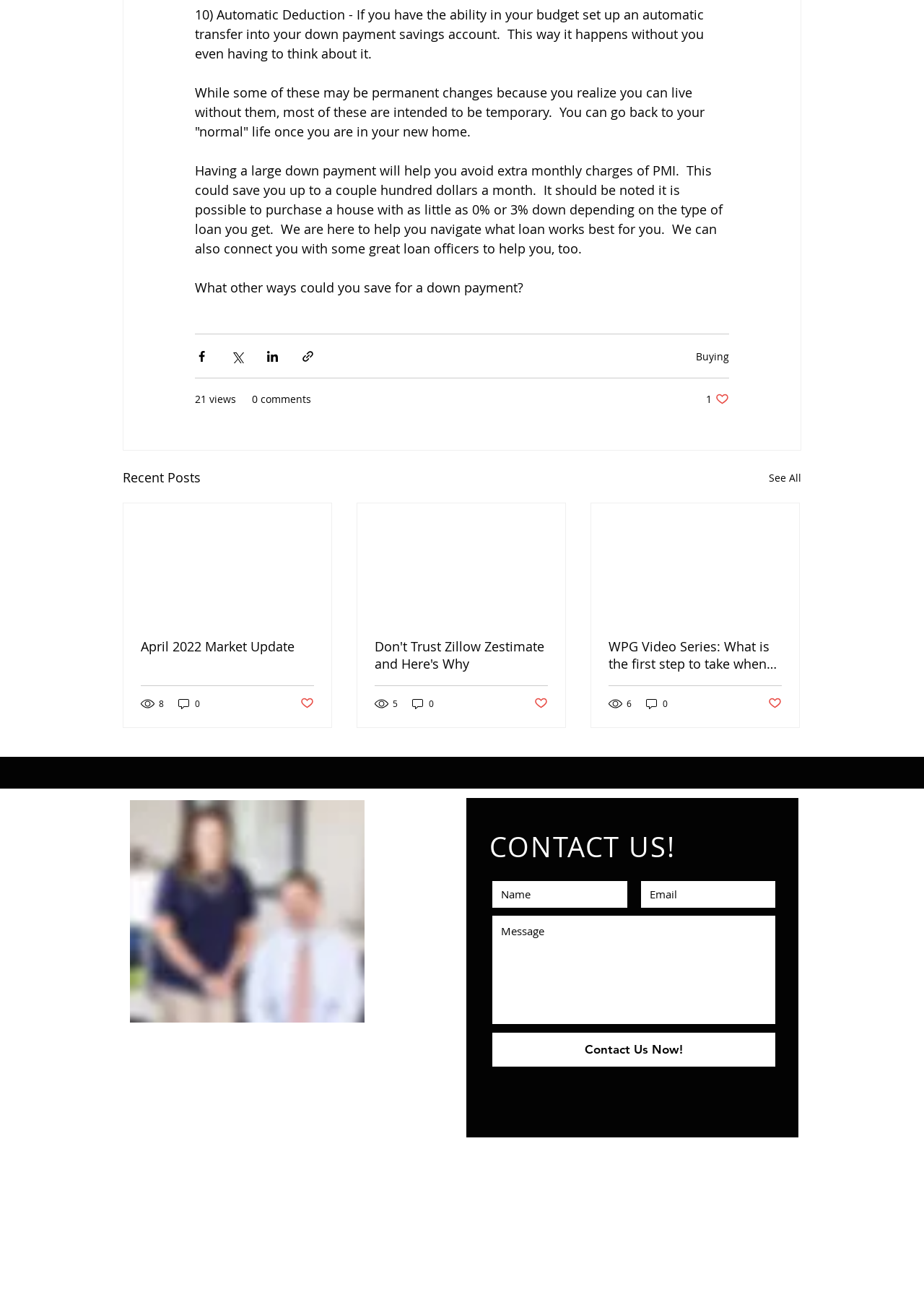Given the element description, predict the bounding box coordinates in the format (top-left x, top-left y, bottom-right x, bottom-right y). Make sure all values are between 0 and 1. Here is the element description: parent_node: April 2022 Market Update

[0.134, 0.384, 0.359, 0.474]